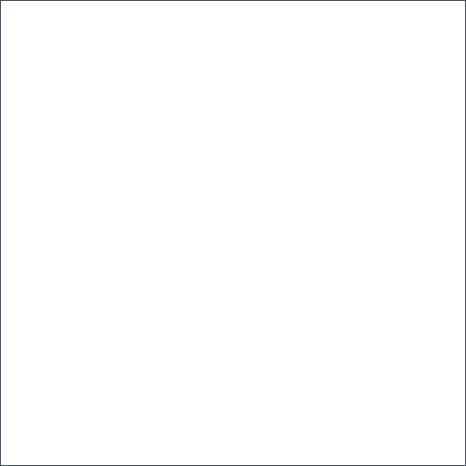Carefully observe the image and respond to the question with a detailed answer:
Where is the image credited to?

The image is credited to a Facebook page, which reinforces the connection to the Diyustom brand and its online presence, suggesting that the brand has an official Facebook page where it shares information and engages with its customers.